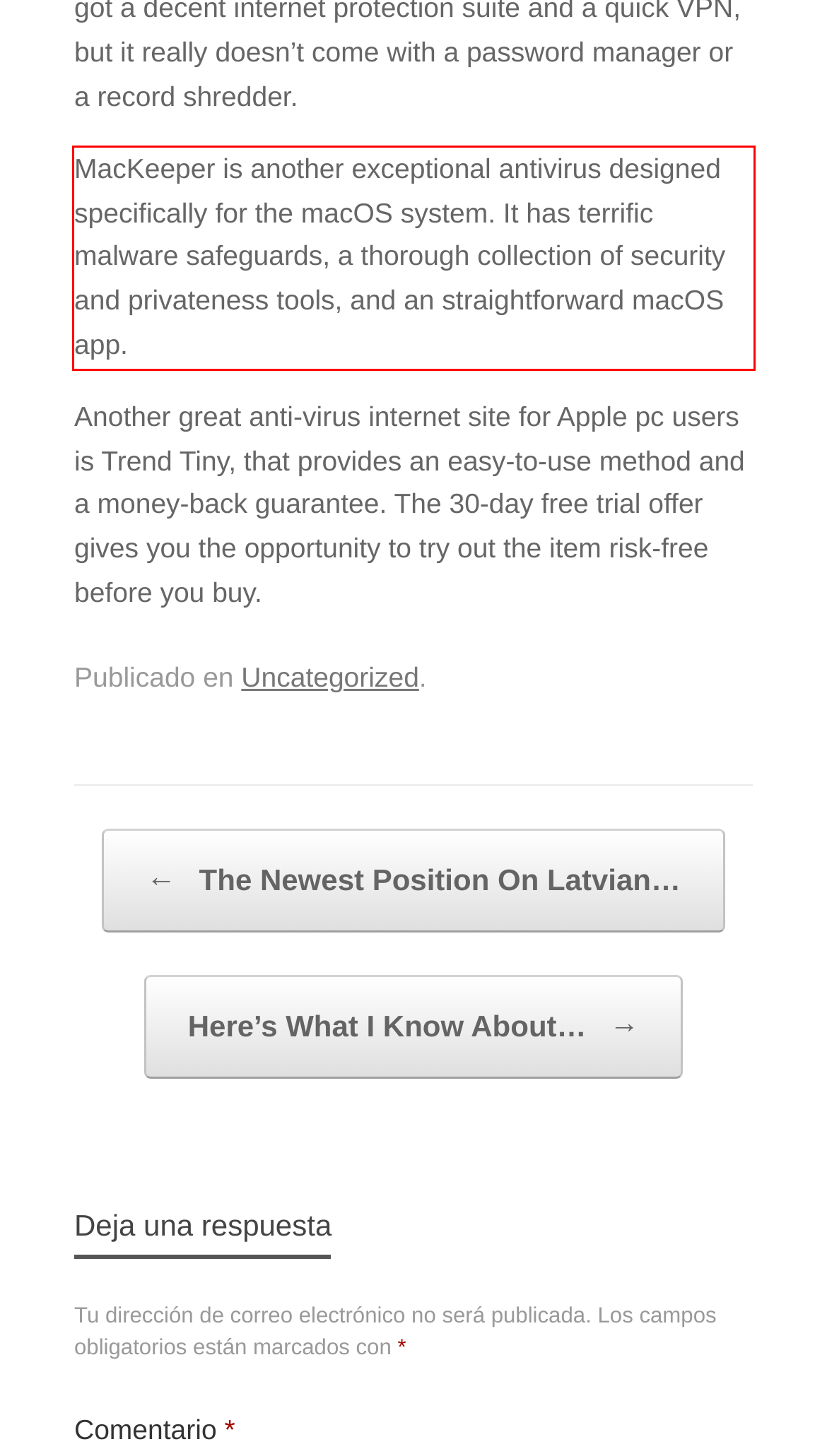Within the screenshot of the webpage, there is a red rectangle. Please recognize and generate the text content inside this red bounding box.

MacKeeper is another exceptional antivirus designed specifically for the macOS system. It has terrific malware safeguards, a thorough collection of security and privateness tools, and an straightforward macOS app.